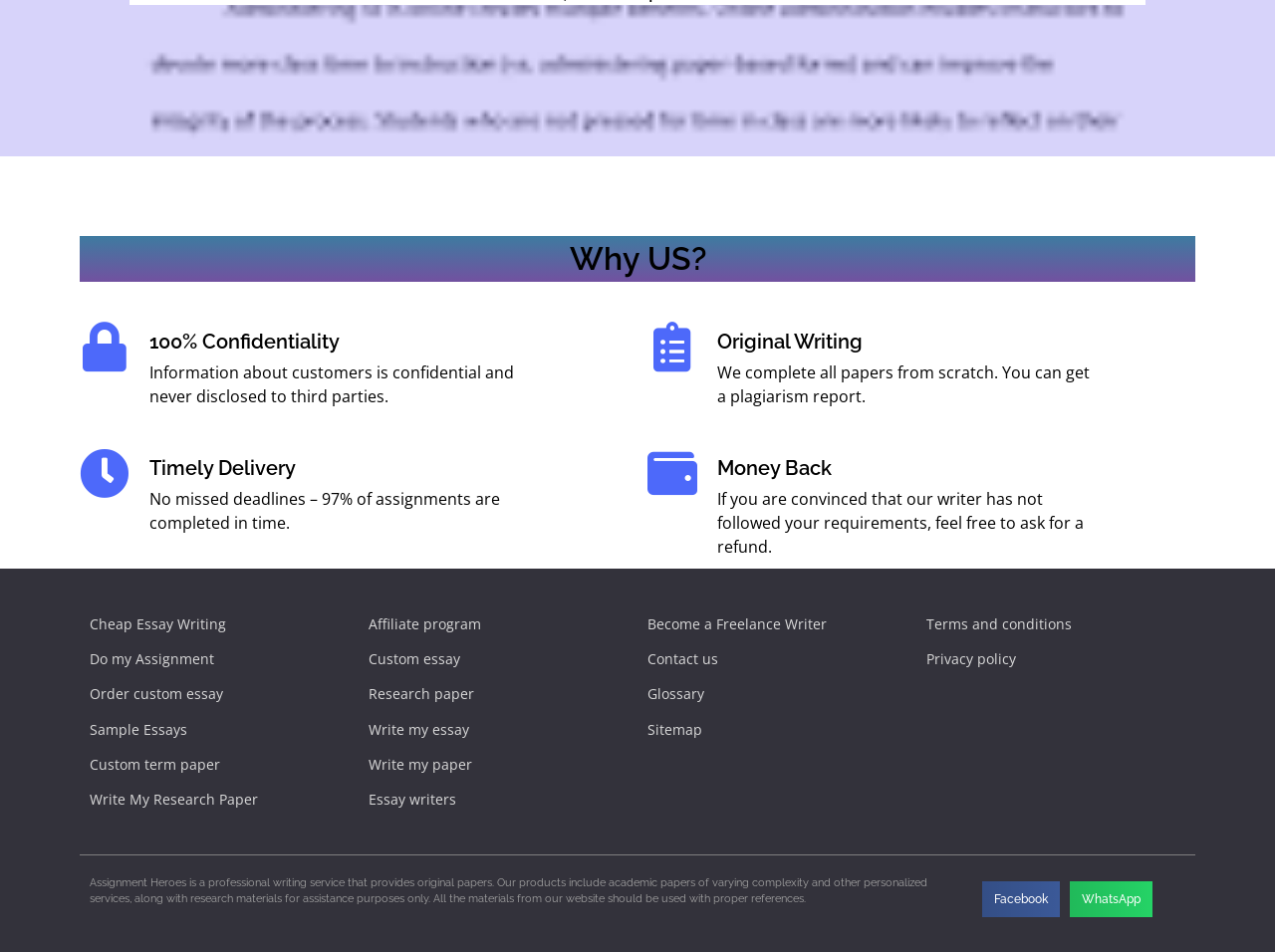Find the bounding box coordinates for the HTML element described in this sentence: "Facebook". Provide the coordinates as four float numbers between 0 and 1, in the format [left, top, right, bottom].

[0.77, 0.925, 0.831, 0.963]